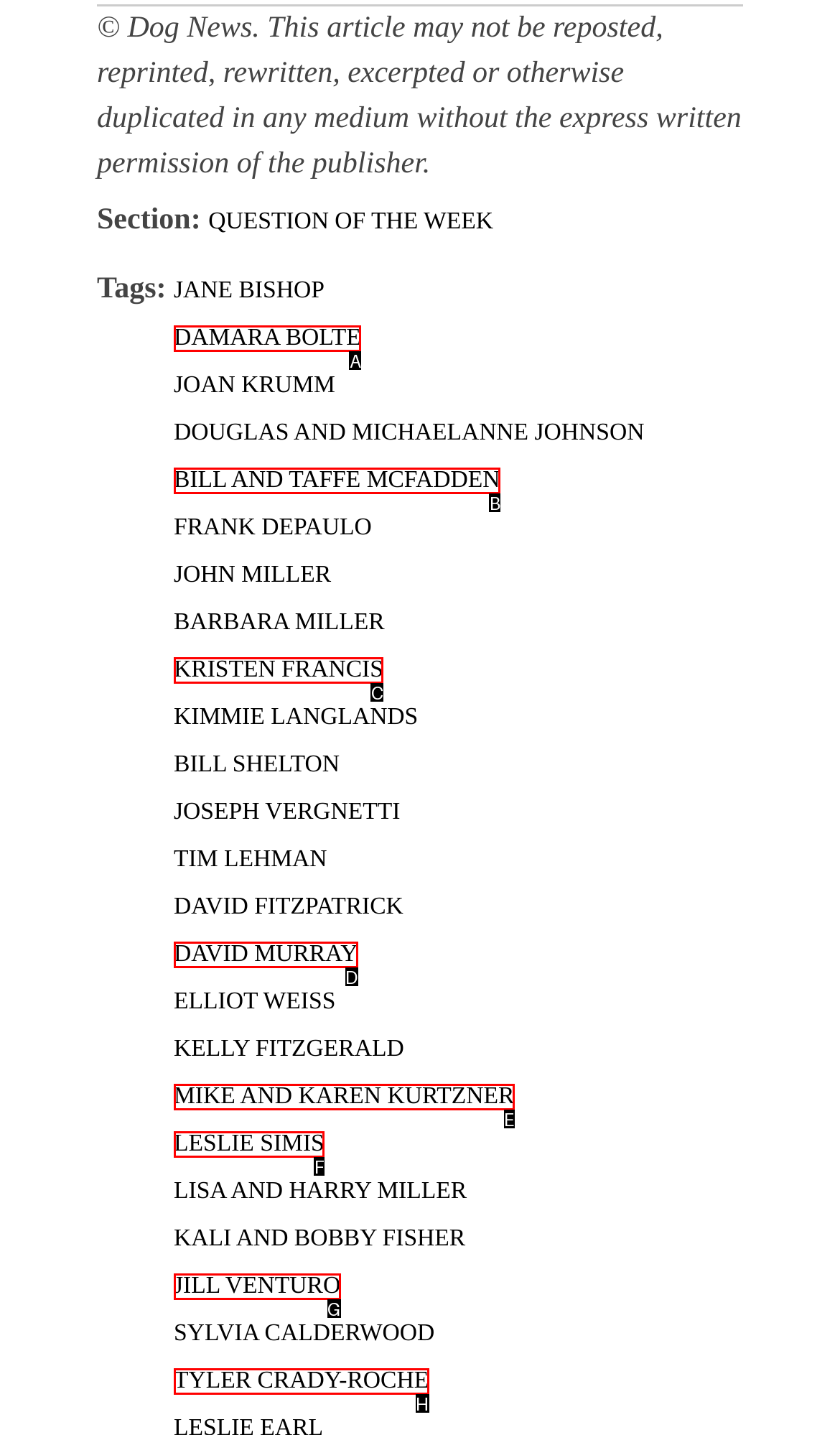Identify which option matches the following description: DAMARA BOLTE
Answer by giving the letter of the correct option directly.

A